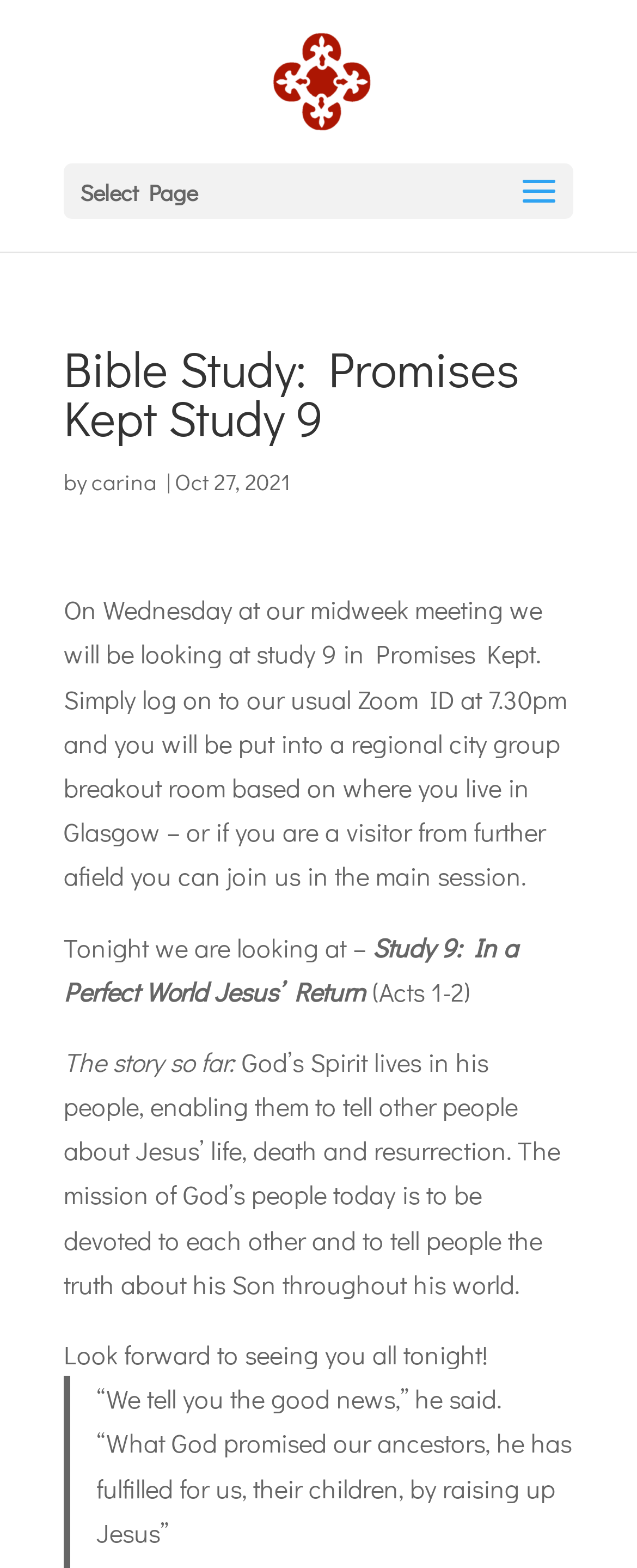Using the provided description carina, find the bounding box coordinates for the UI element. Provide the coordinates in (top-left x, top-left y, bottom-right x, bottom-right y) format, ensuring all values are between 0 and 1.

[0.144, 0.297, 0.246, 0.317]